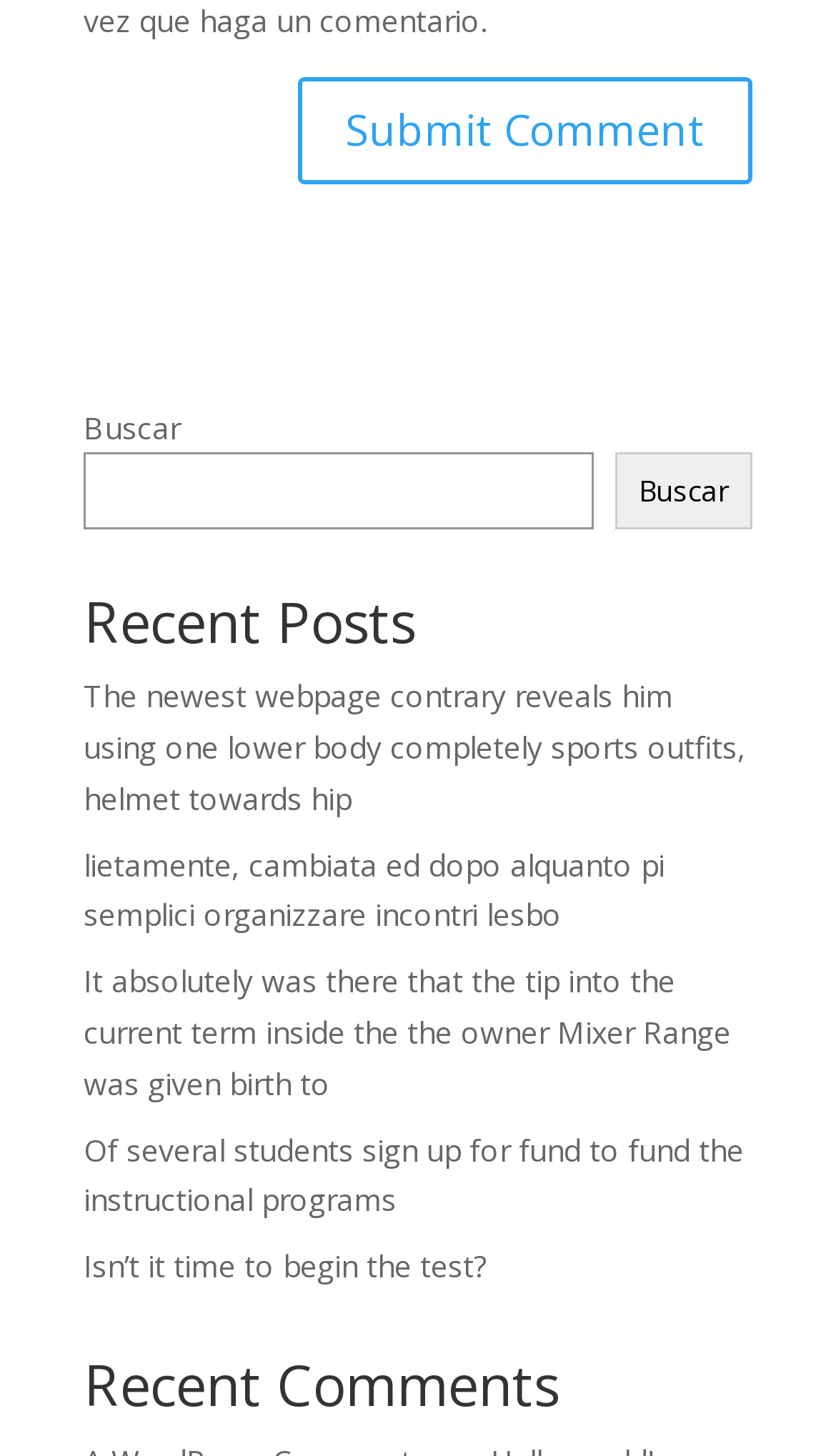Identify the bounding box coordinates of the clickable section necessary to follow the following instruction: "click on a link to read more". The coordinates should be presented as four float numbers from 0 to 1, i.e., [left, top, right, bottom].

[0.1, 0.58, 0.795, 0.643]